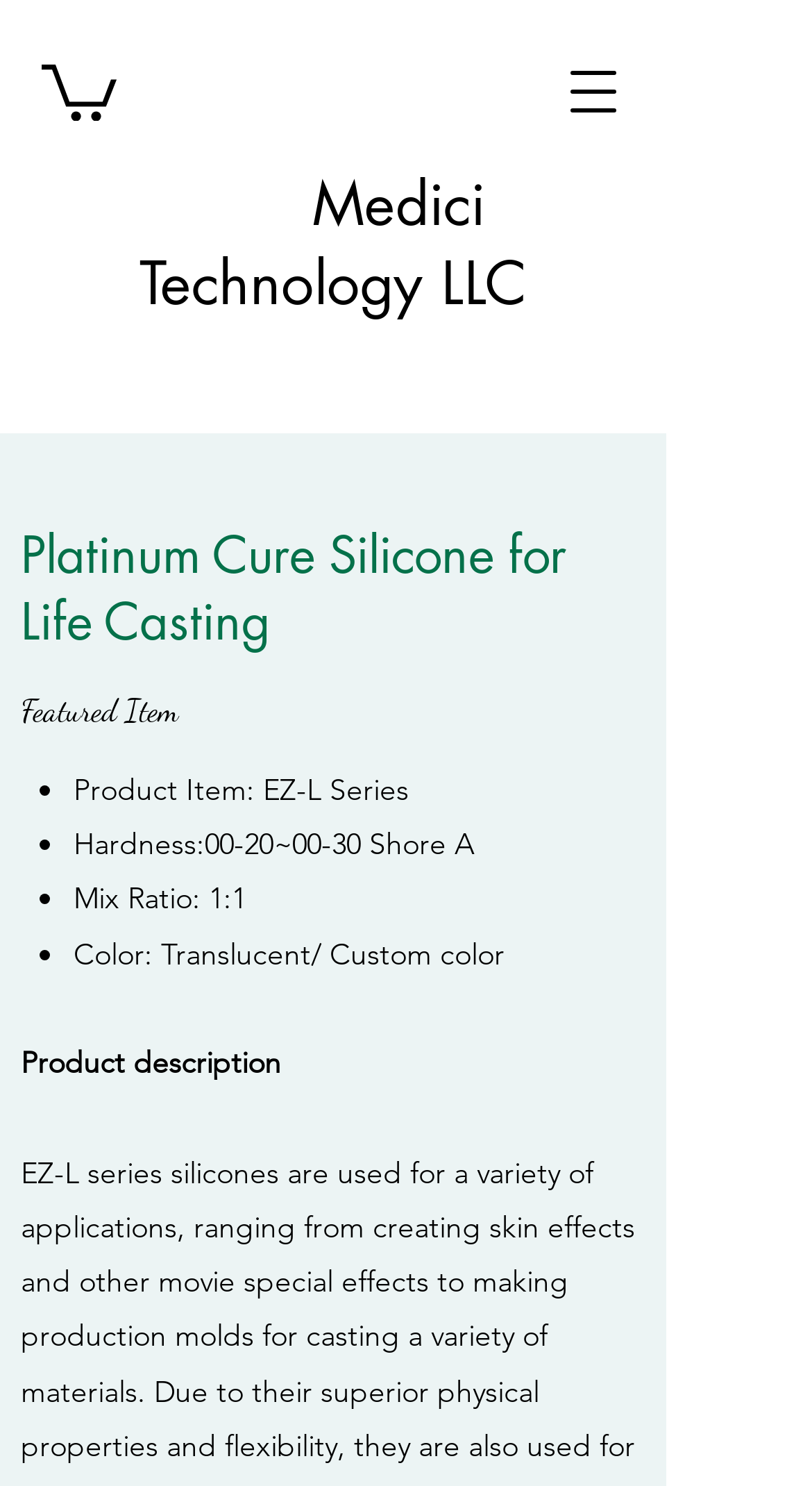What is the company name?
Answer the question based on the image using a single word or a brief phrase.

Medici Technology LLC